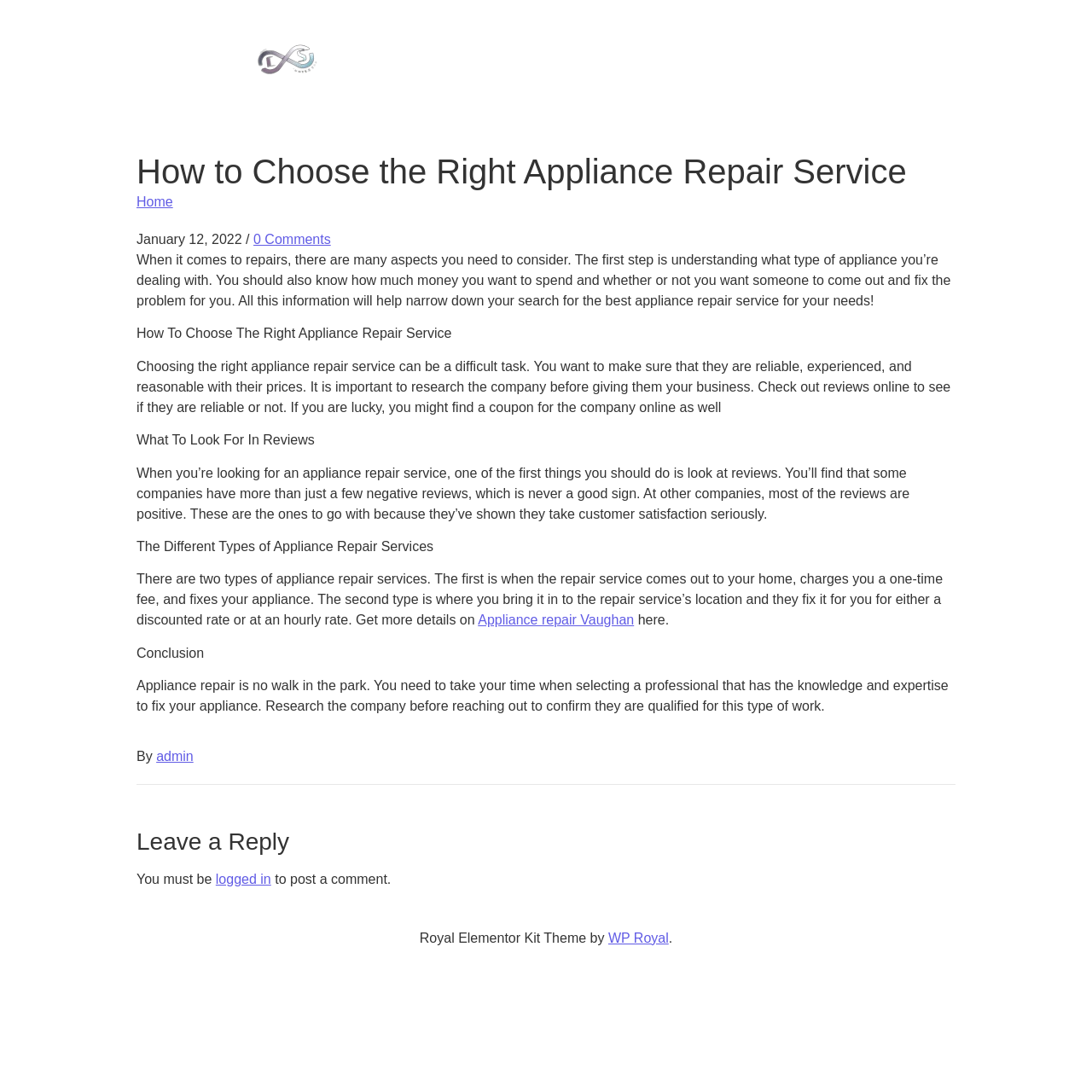Using the webpage screenshot and the element description Appliance repair Vaughan, determine the bounding box coordinates. Specify the coordinates in the format (top-left x, top-left y, bottom-right x, bottom-right y) with values ranging from 0 to 1.

[0.438, 0.561, 0.581, 0.574]